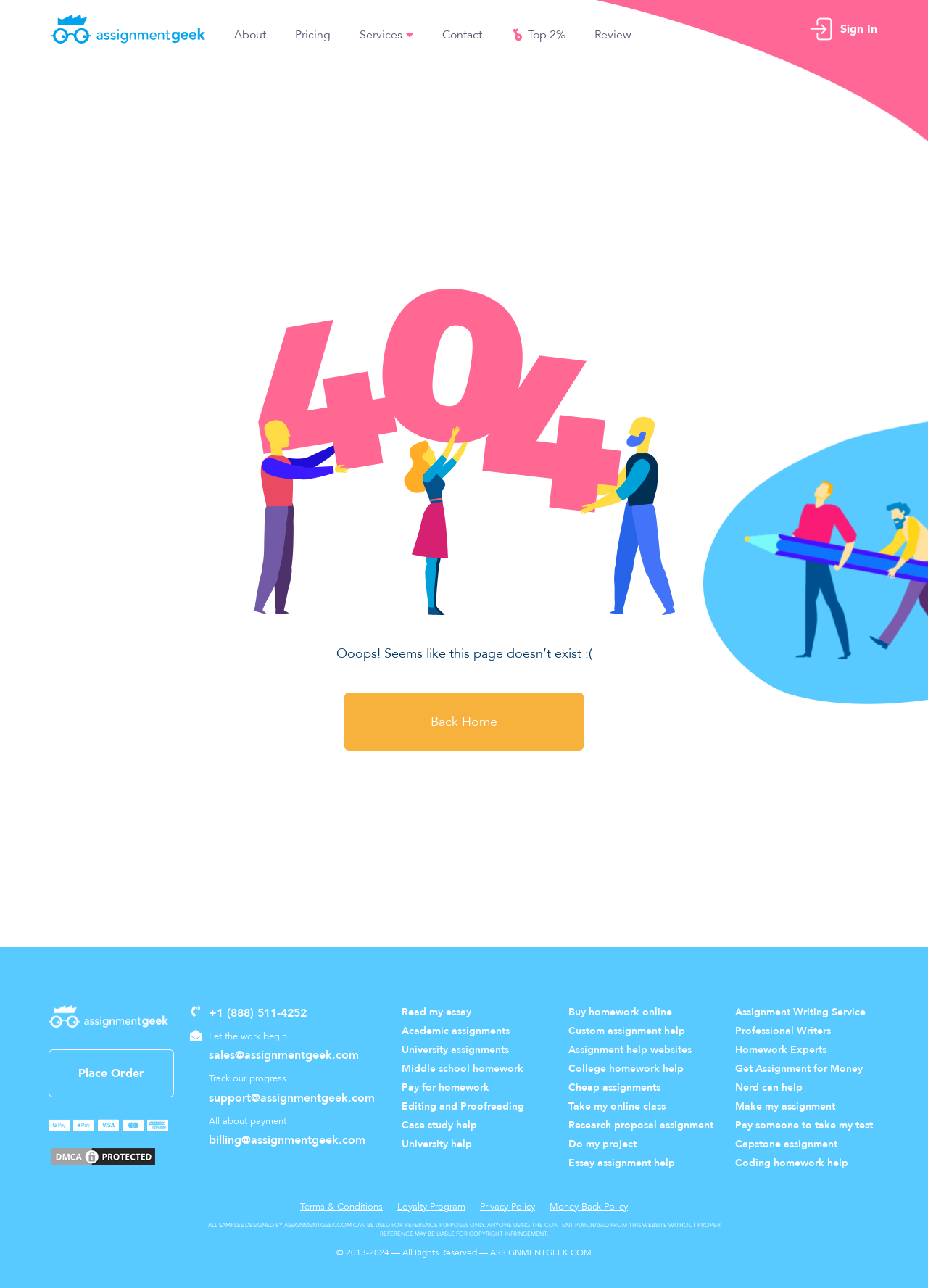Please determine the bounding box coordinates for the element that should be clicked to follow these instructions: "Click on Assignment Geek".

[0.055, 0.011, 0.221, 0.034]